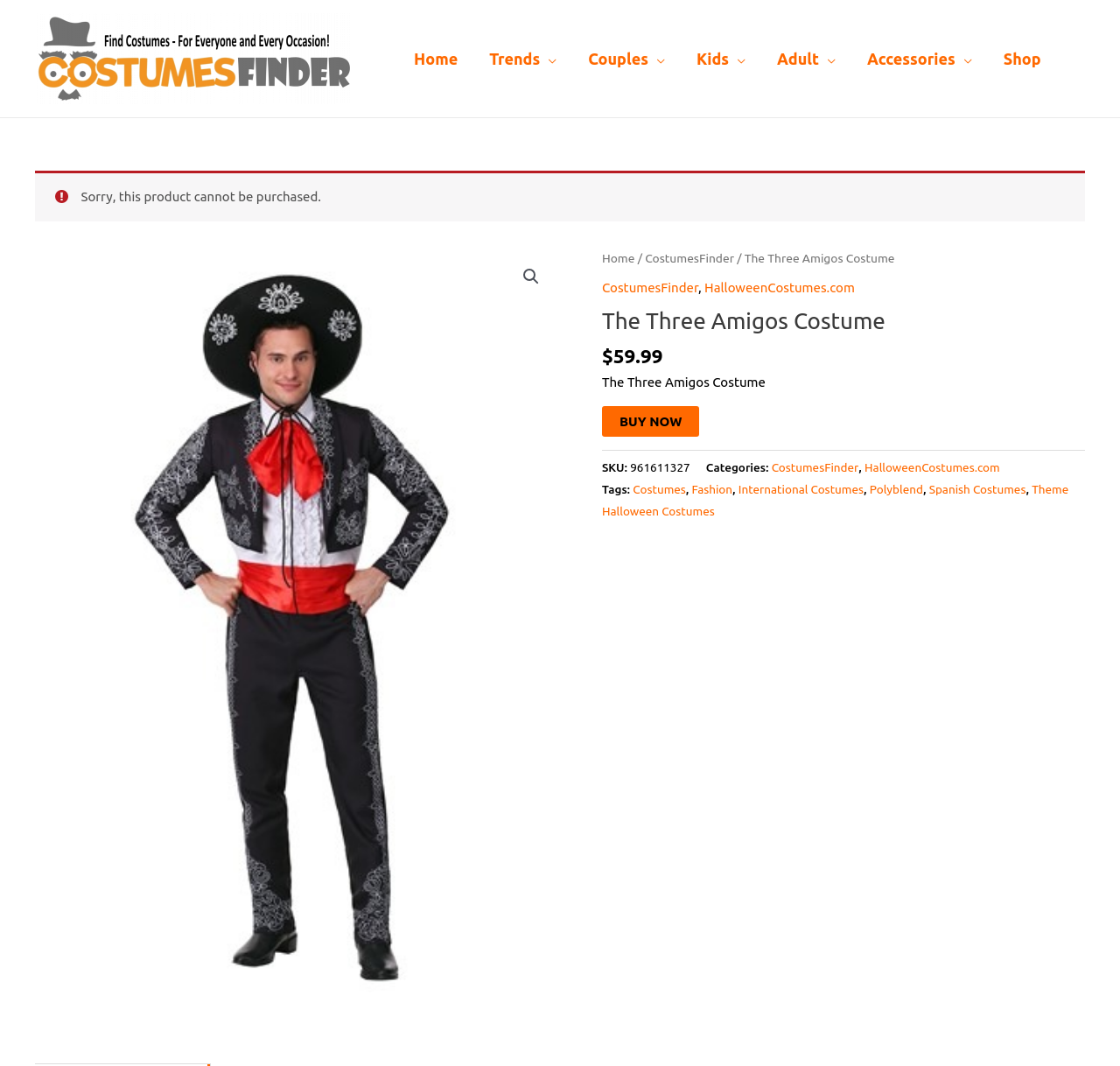Generate the text content of the main headline of the webpage.

The Three Amigos Costume